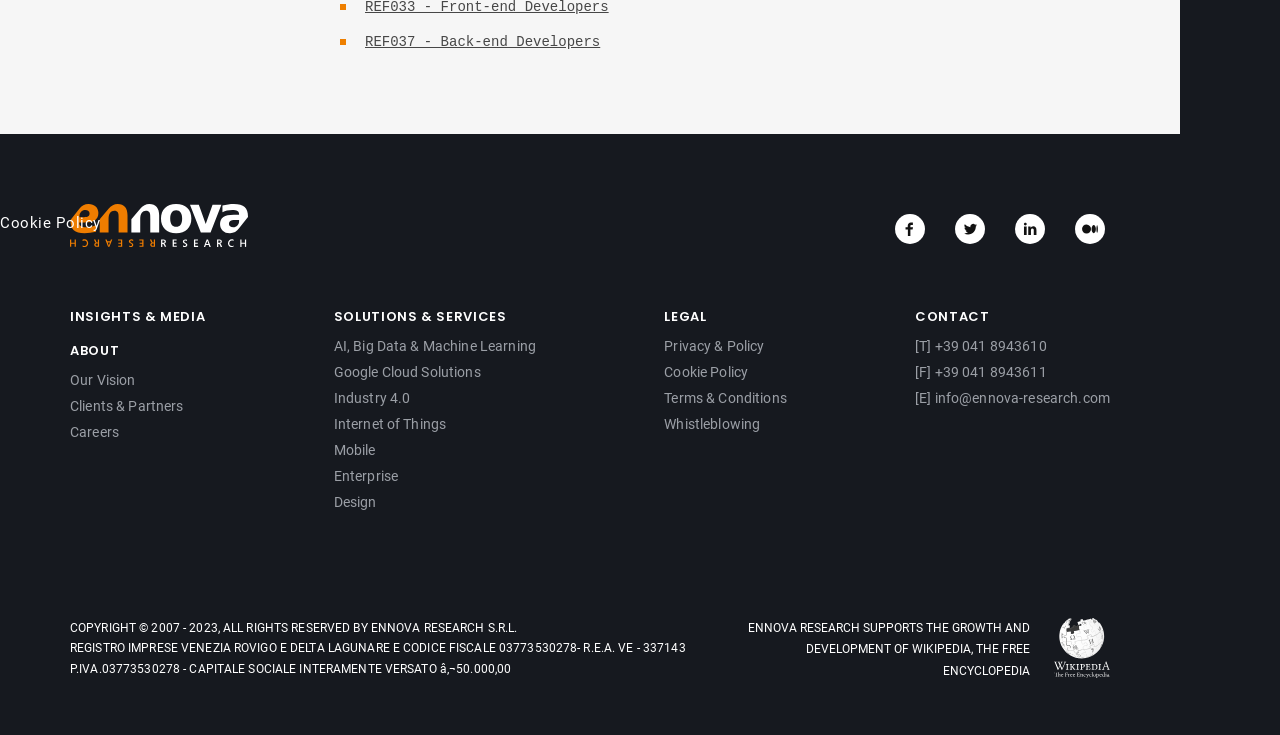Please provide the bounding box coordinates for the UI element as described: "Design". The coordinates must be four floats between 0 and 1, represented as [left, top, right, bottom].

[0.261, 0.669, 0.294, 0.698]